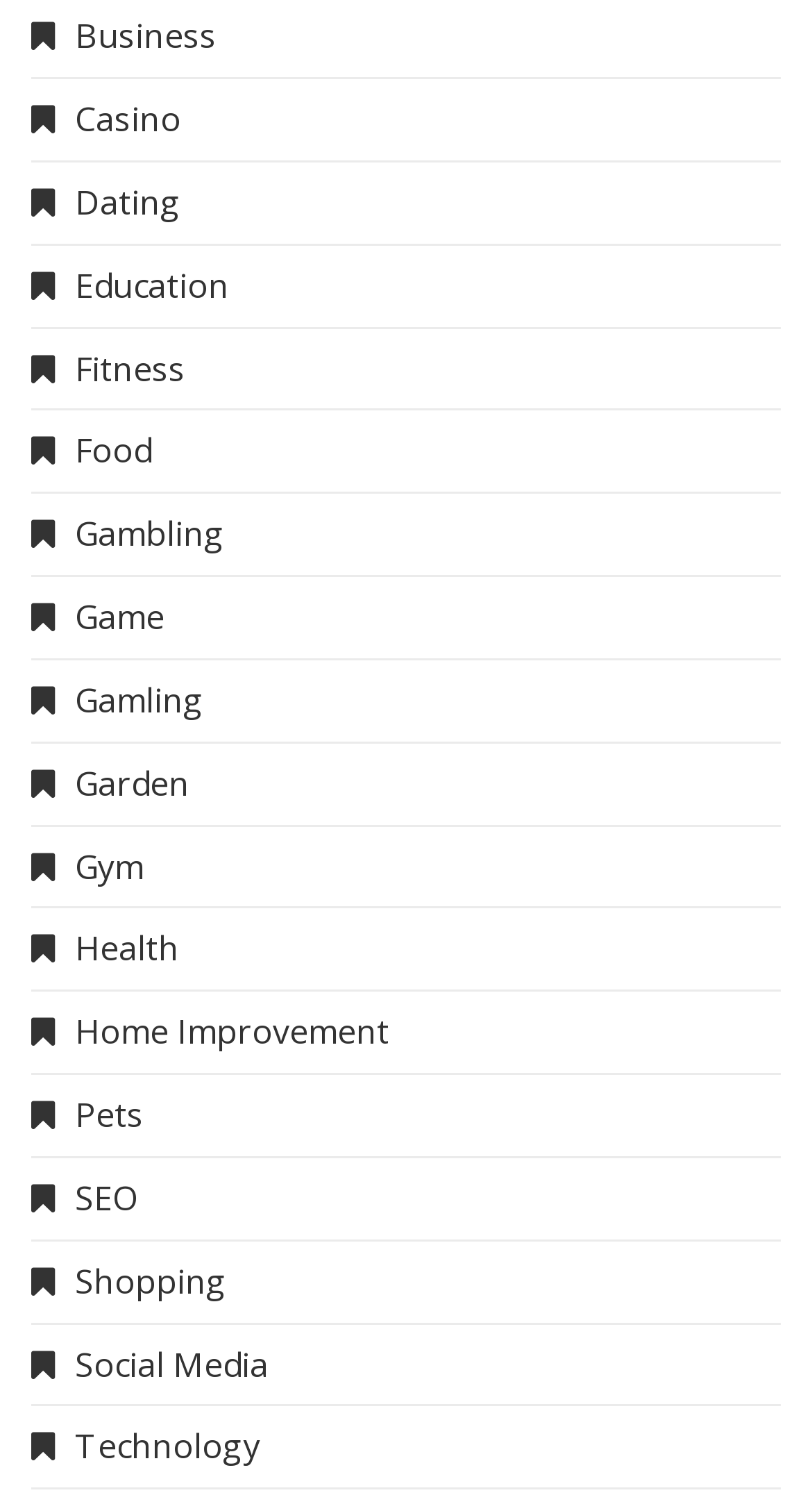Determine the bounding box for the UI element that matches this description: "Gamling".

[0.038, 0.448, 0.251, 0.478]